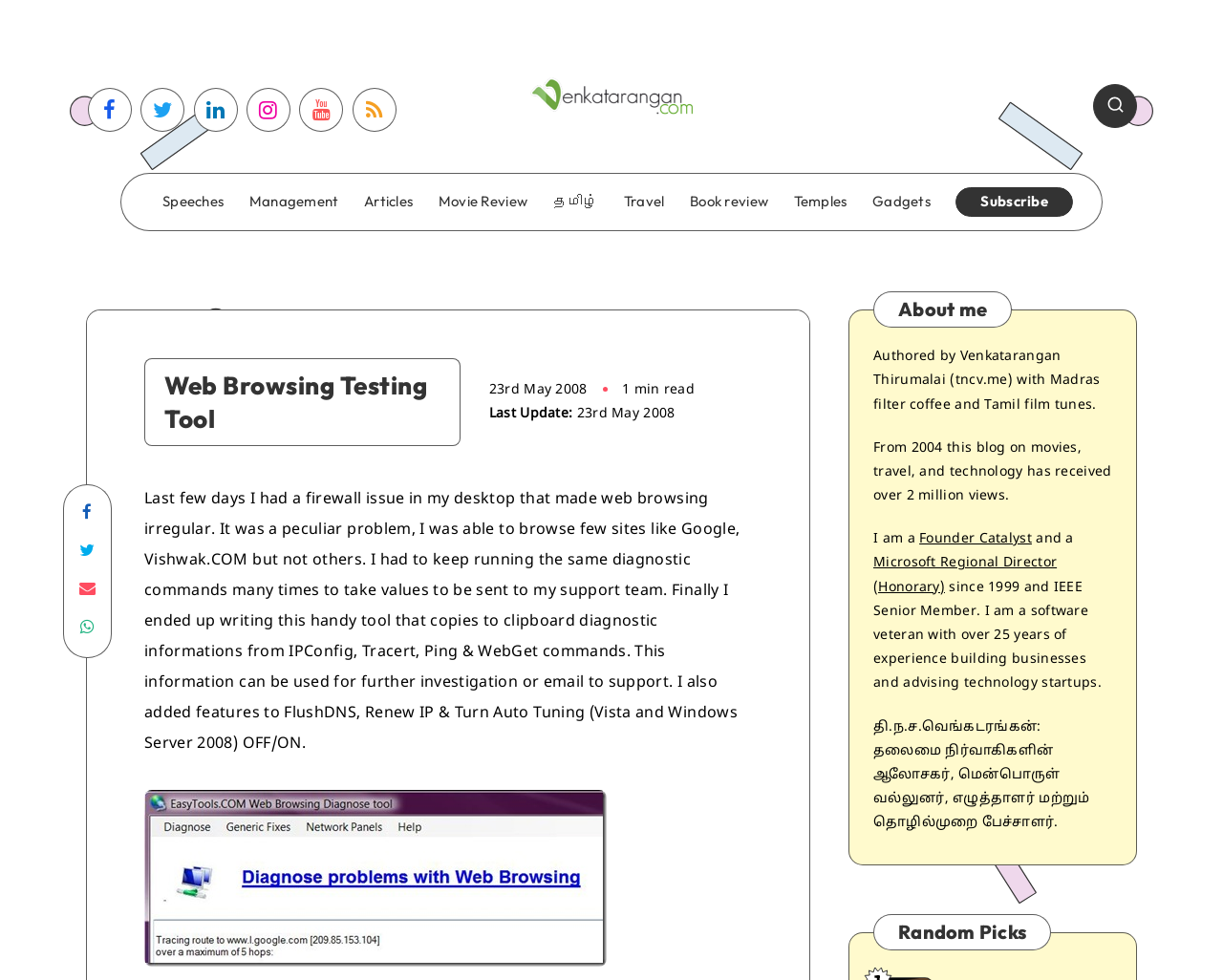Identify the bounding box coordinates of the region that should be clicked to execute the following instruction: "Check the 'Subscribe' link".

[0.782, 0.191, 0.877, 0.221]